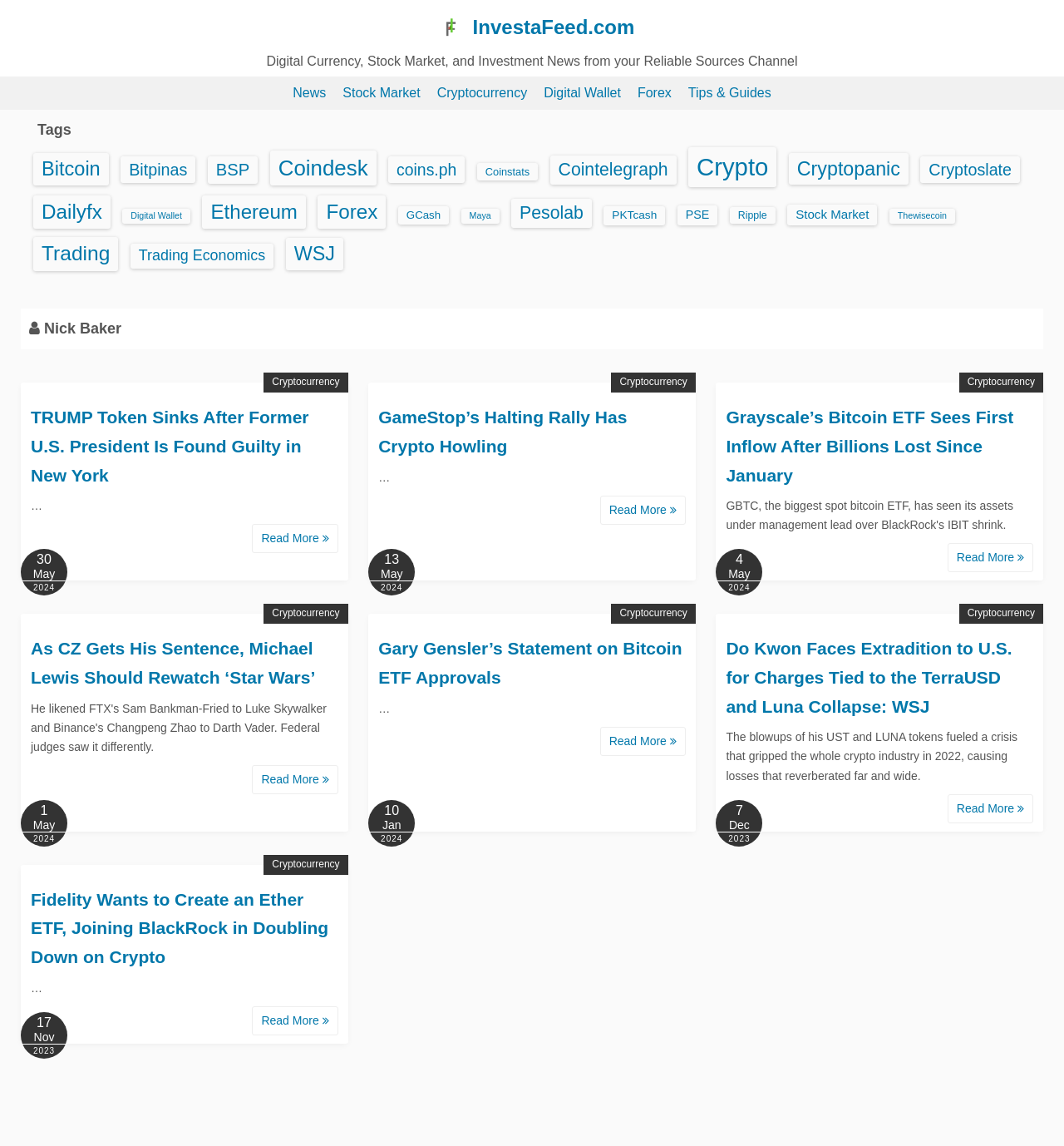Please determine the bounding box coordinates of the section I need to click to accomplish this instruction: "View Cryptocurrency news".

[0.248, 0.325, 0.327, 0.343]